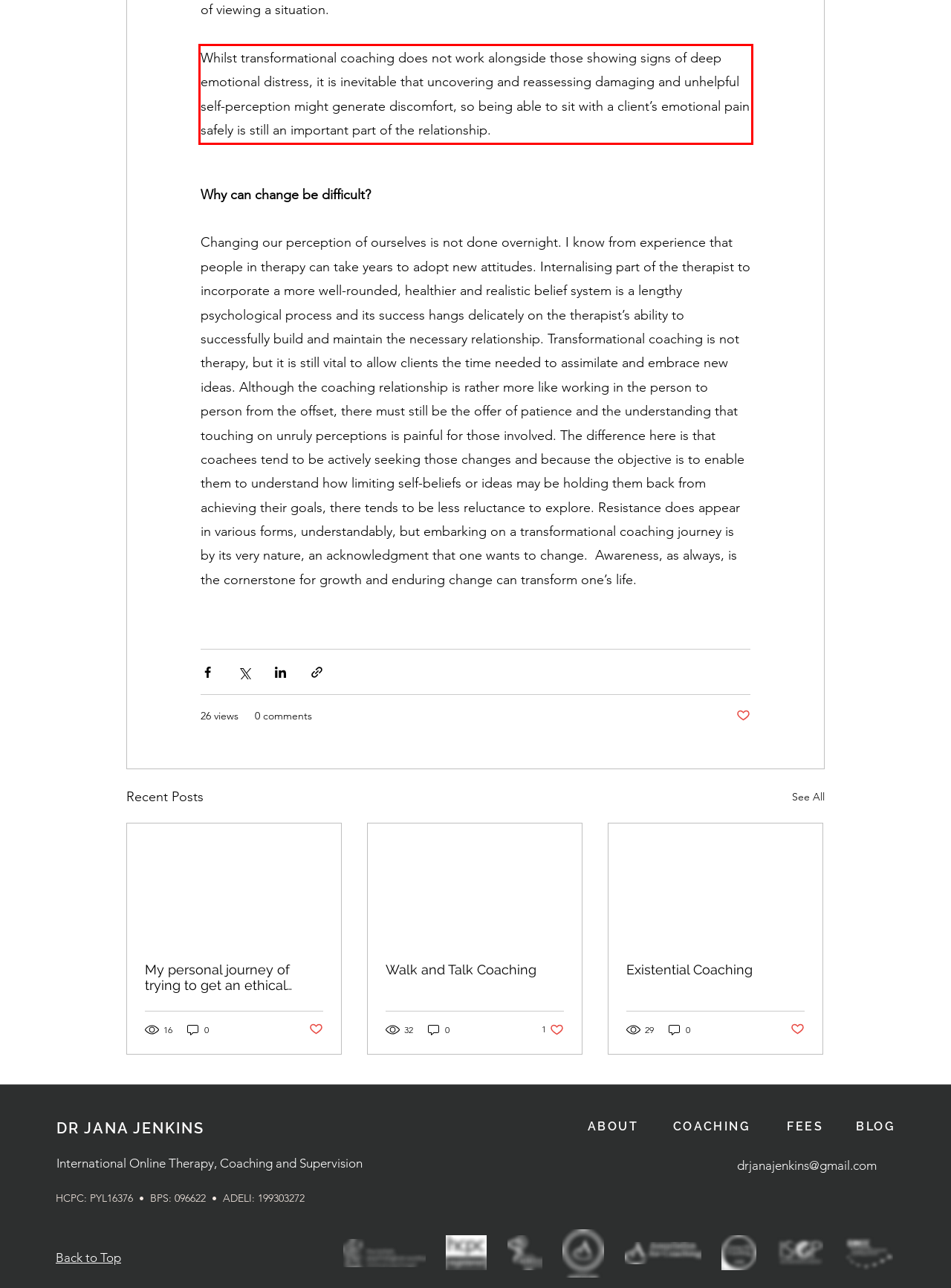Examine the webpage screenshot, find the red bounding box, and extract the text content within this marked area.

Whilst transformational coaching does not work alongside those showing signs of deep emotional distress, it is inevitable that uncovering and reassessing damaging and unhelpful self-perception might generate discomfort, so being able to sit with a client’s emotional pain safely is still an important part of the relationship.